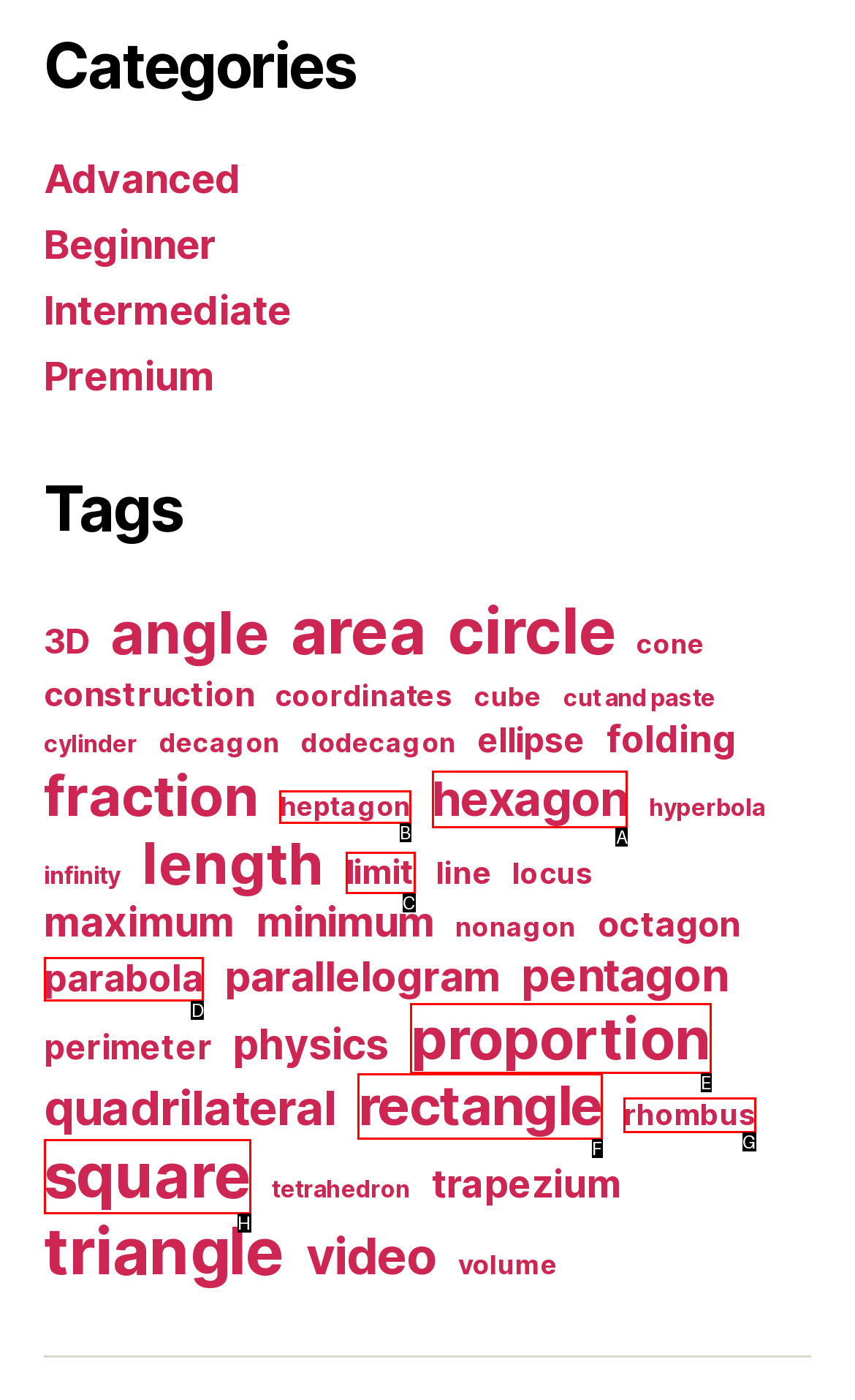From the description: limit, select the HTML element that fits best. Reply with the letter of the appropriate option.

C